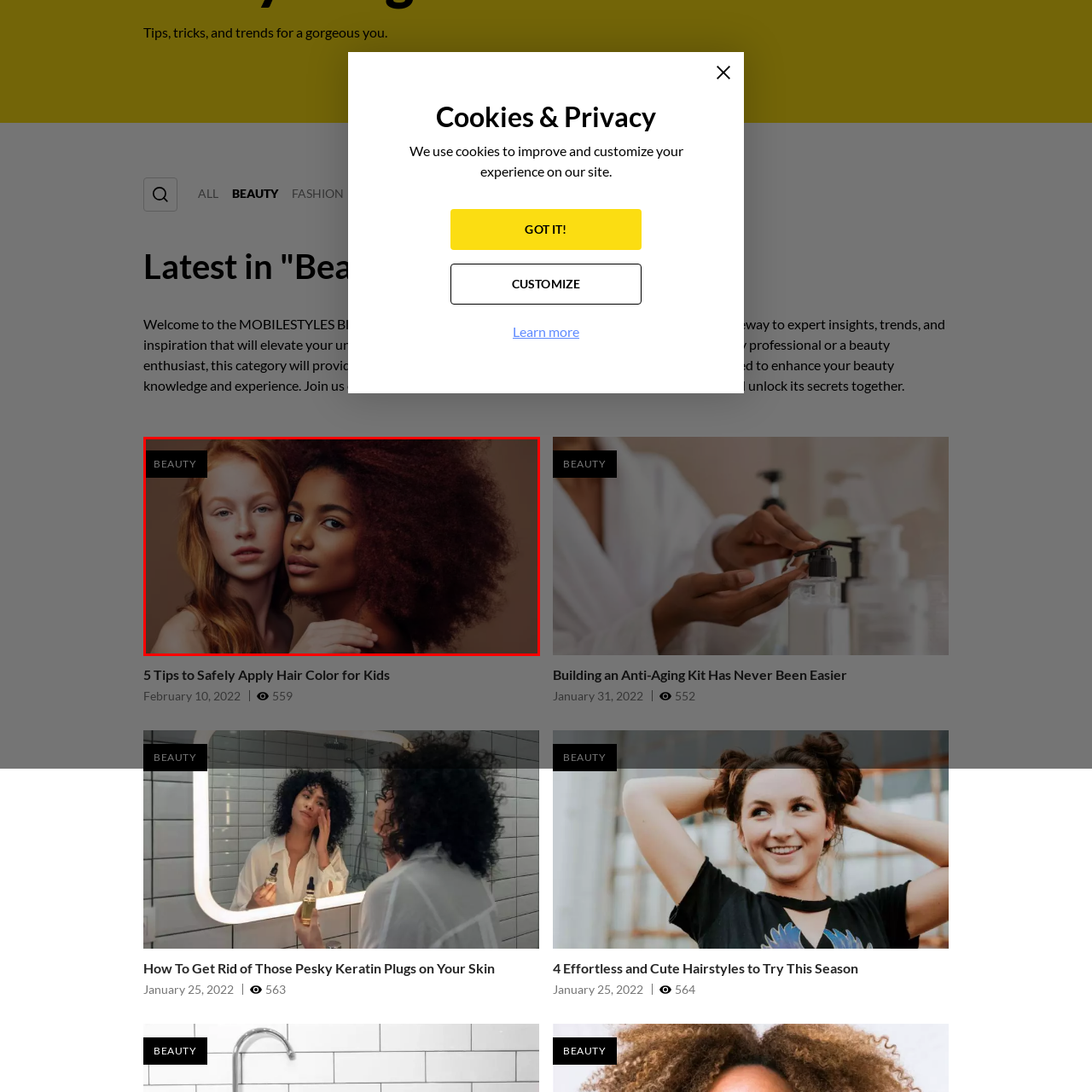Using the image highlighted in the red border, answer the following question concisely with a word or phrase:
What is the theme of the image?

Beauty and empowerment